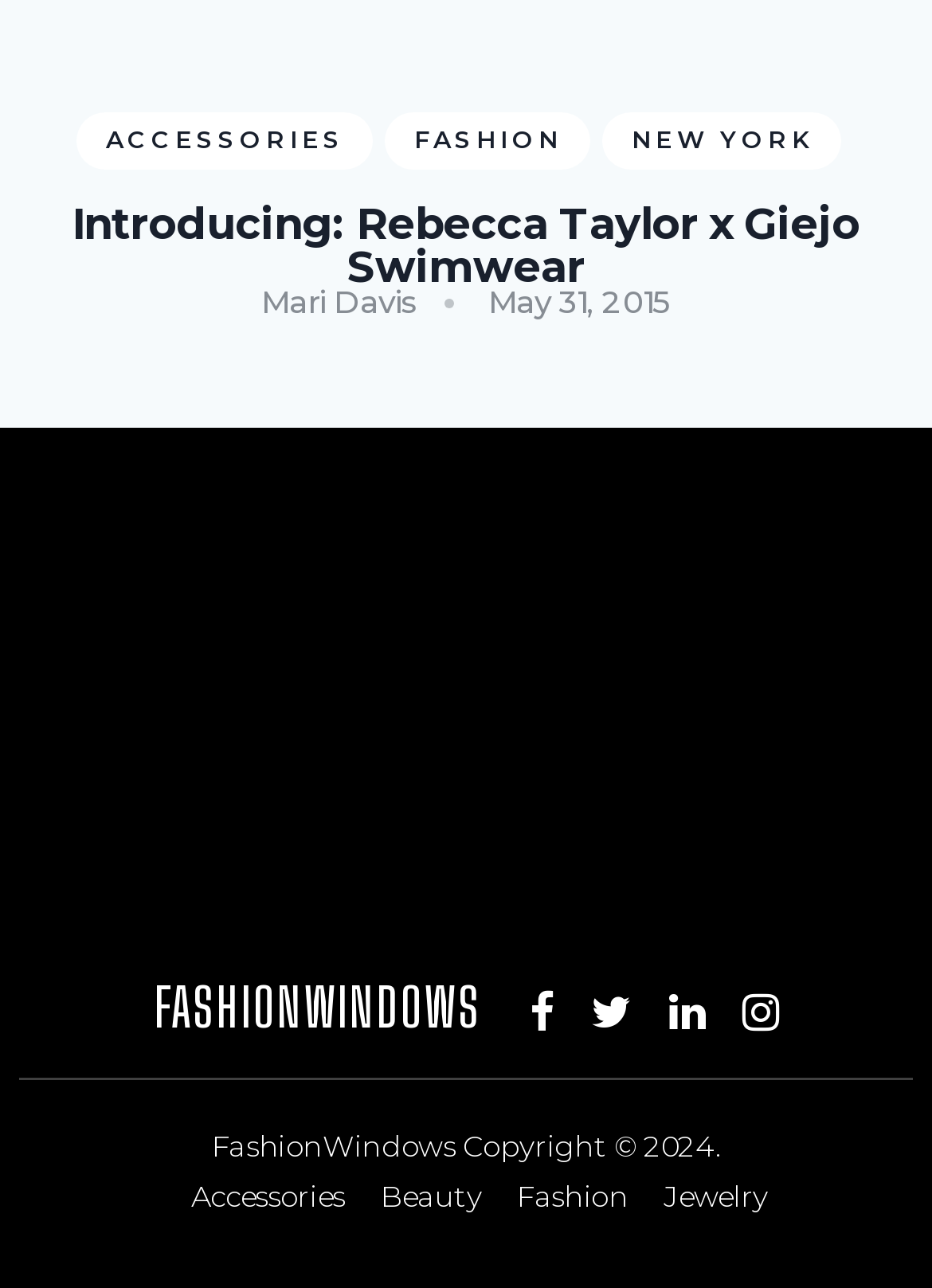Can you specify the bounding box coordinates of the area that needs to be clicked to fulfill the following instruction: "Check the Copyright information"?

[0.489, 0.876, 0.773, 0.904]